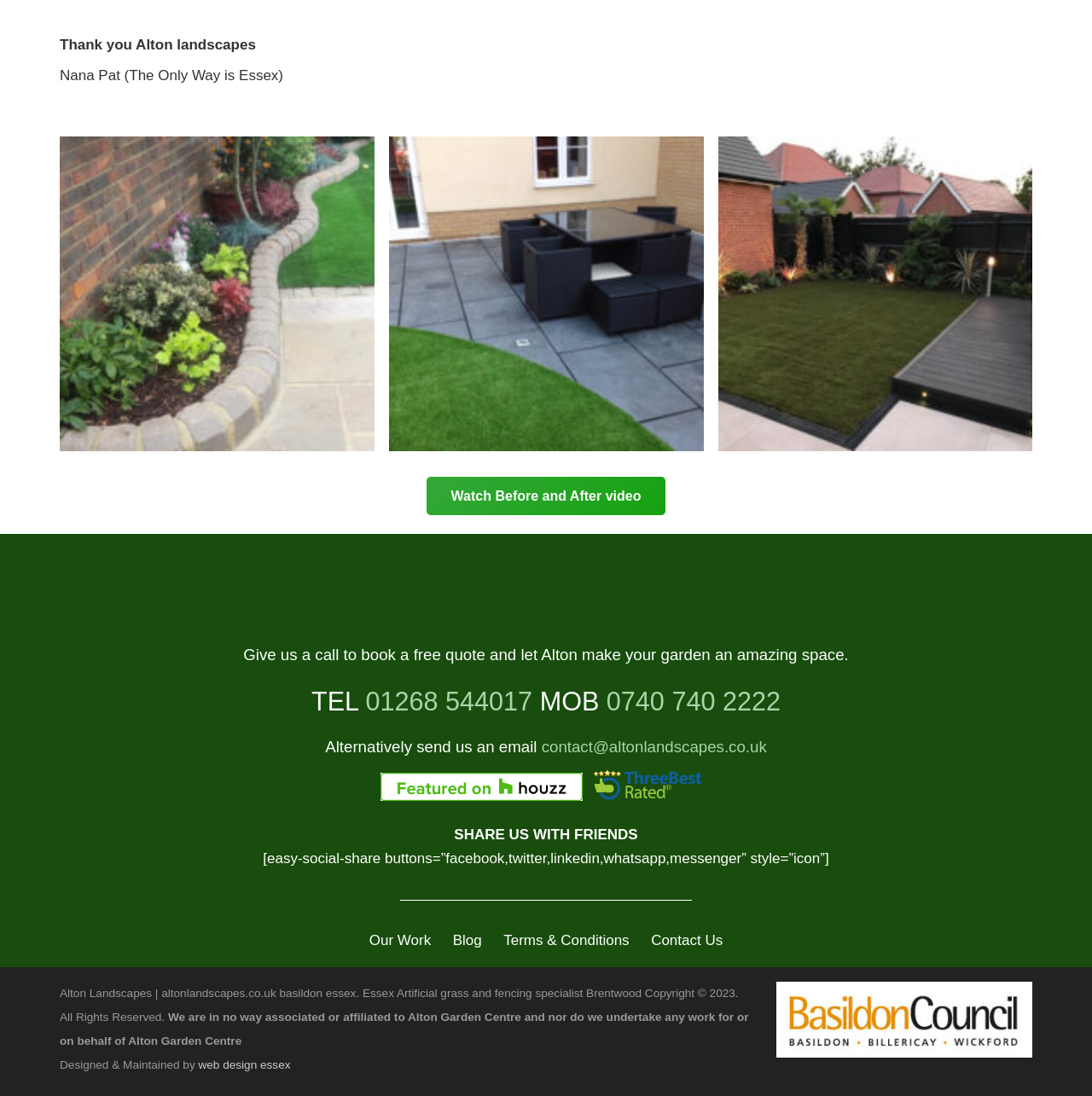Determine the bounding box coordinates of the clickable element to complete this instruction: "Visit 'Our Work' page". Provide the coordinates in the format of four float numbers between 0 and 1, [left, top, right, bottom].

[0.338, 0.851, 0.395, 0.866]